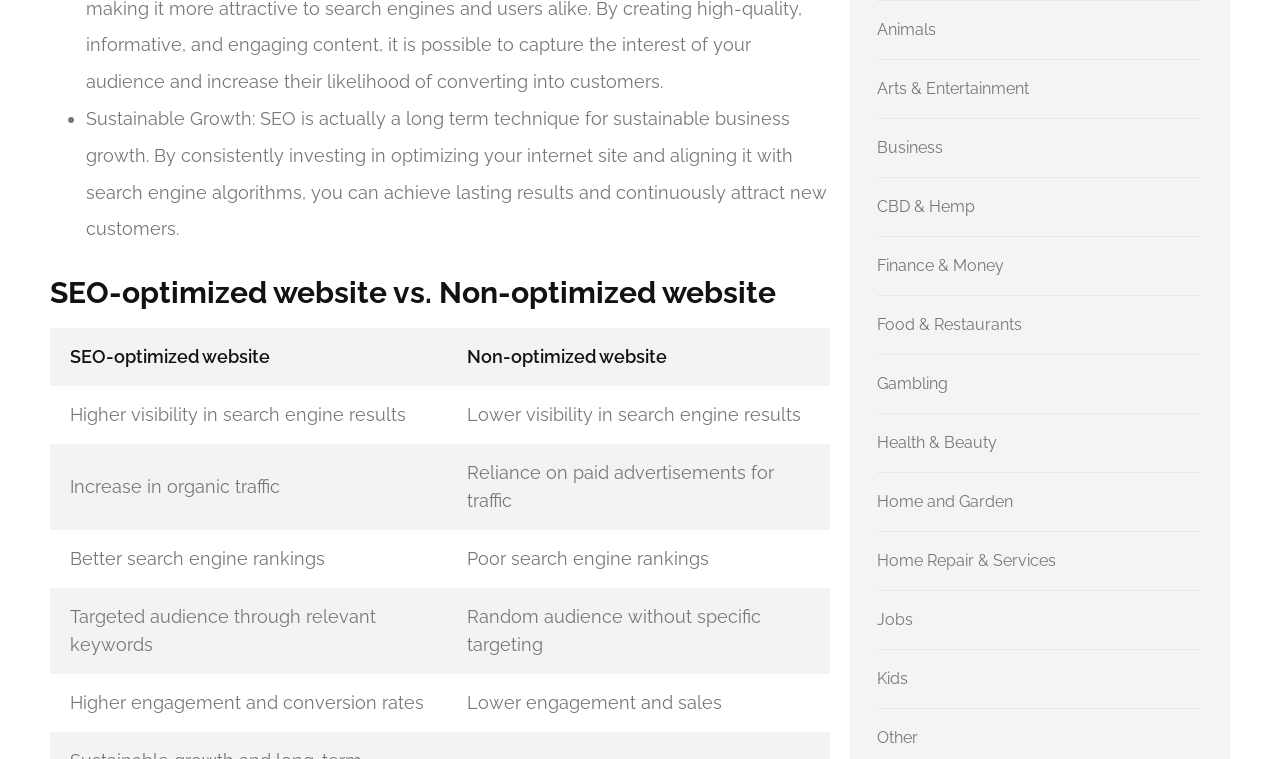Identify the bounding box coordinates of the element to click to follow this instruction: 'Click on 'Other''. Ensure the coordinates are four float values between 0 and 1, provided as [left, top, right, bottom].

[0.685, 0.96, 0.717, 0.985]